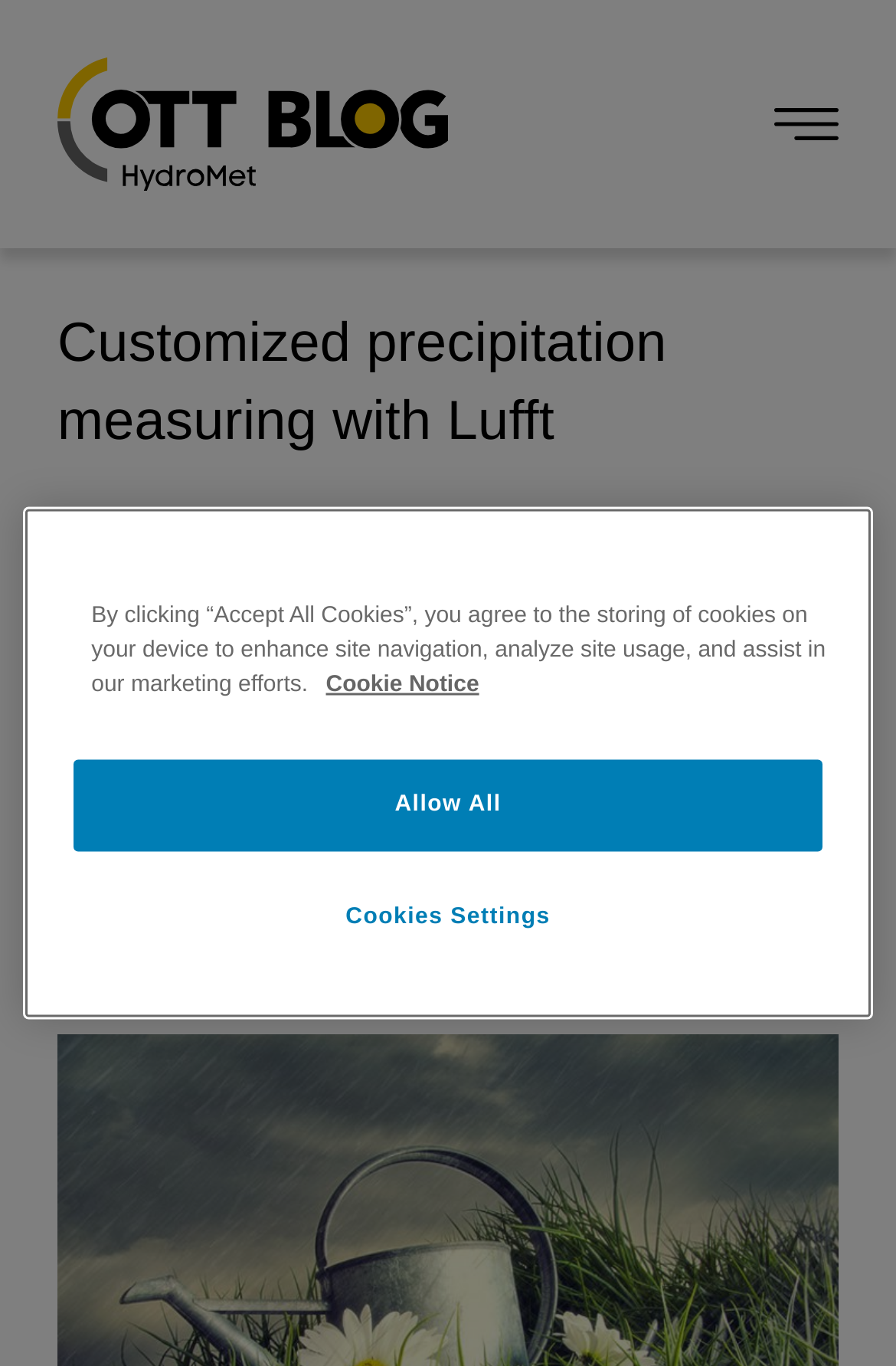What is the purpose of the text on the webpage?
Please respond to the question thoroughly and include all relevant details.

The purpose of the text on the webpage is to describe the challenges posed by rain, snow, sleet, and hail for meteorological measuring, as stated in the static text element with bounding box coordinates [0.064, 0.513, 0.889, 0.723].